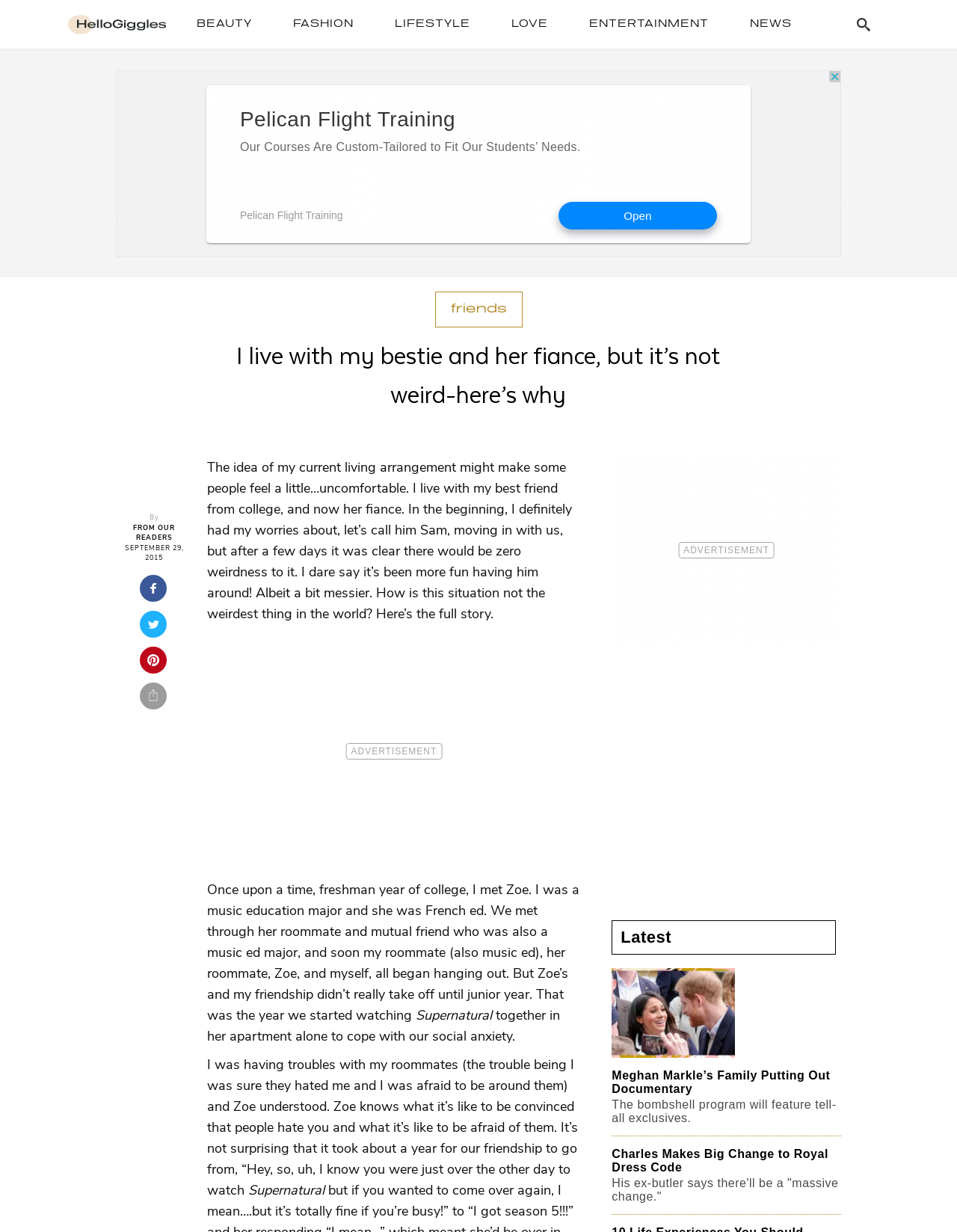From the details in the image, provide a thorough response to the question: What is the name of the TV show the author and Zoe used to watch?

The author mentions that she and Zoe used to watch TV shows together, and specifically mentions Supernatural as one of the shows they watched.